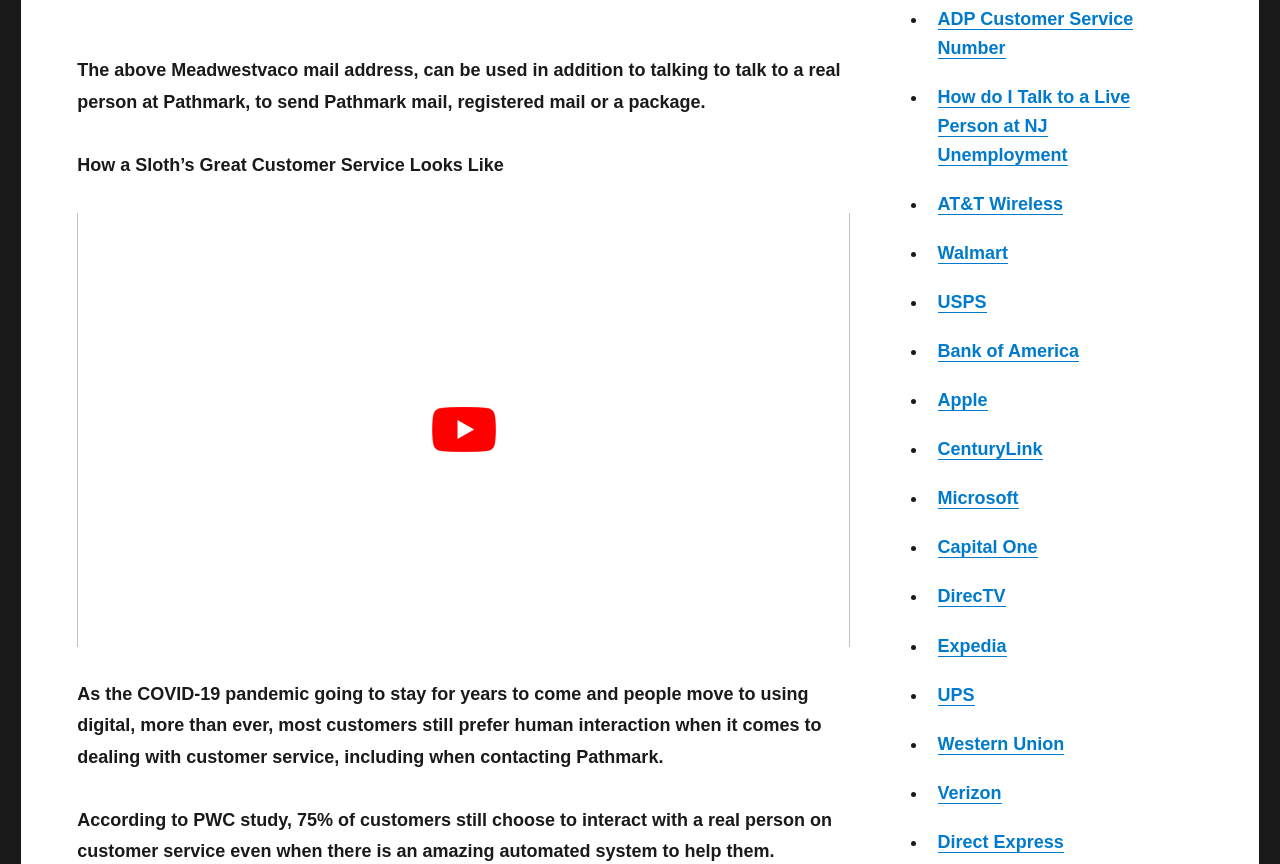Determine the coordinates of the bounding box for the clickable area needed to execute this instruction: "play the Youtube video".

[0.06, 0.246, 0.664, 0.749]